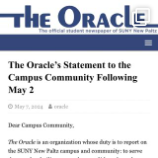What is the purpose of the introductory paragraph? Look at the image and give a one-word or short phrase answer.

To address the campus community